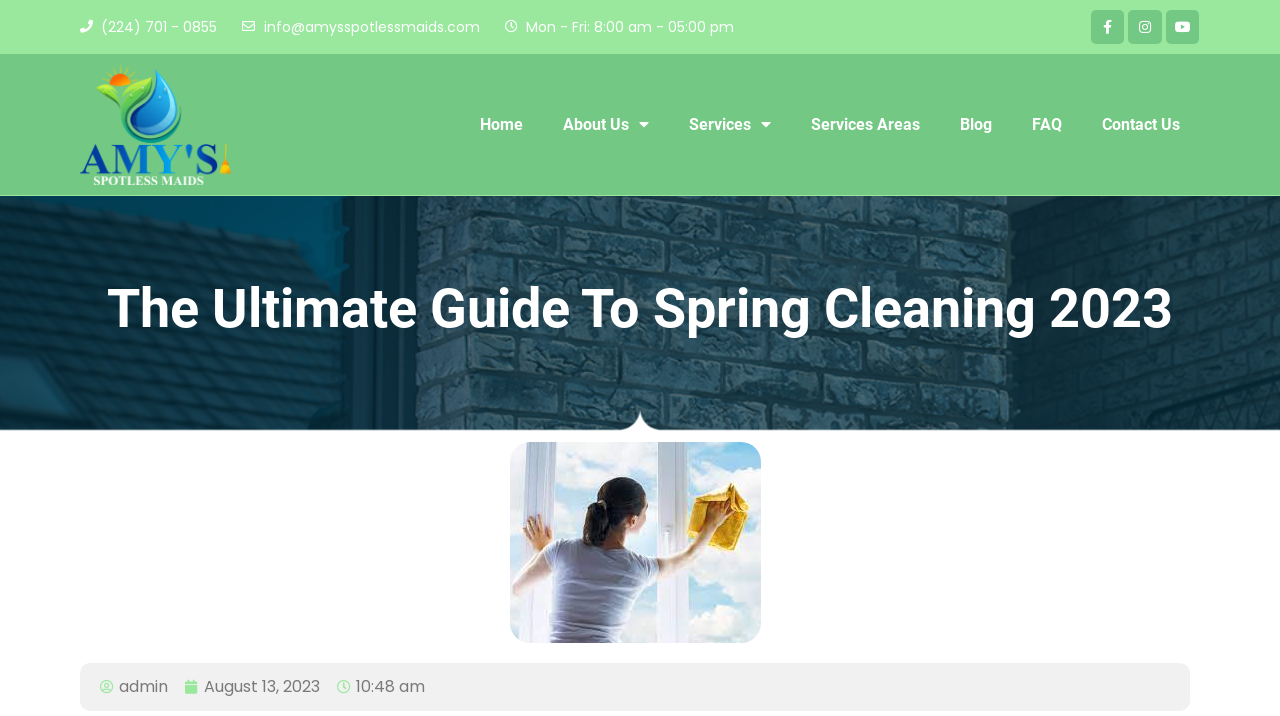What is the phone number on the webpage?
Look at the screenshot and provide an in-depth answer.

I found the phone number by looking at the link element with the text '(224) 701 - 0855' which is located at the top of the webpage.